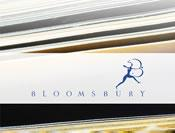Provide a thorough description of the contents of the image.

The image depicts a close-up of the Bloomsbury Publishing logo prominently displayed against a backdrop of neatly arranged photographic slides. This visual emphasizes Bloomsbury's commitment to high-quality publishing and digitization services, particularly in the realm of archival materials. The logo, characterized by a stylized figure and the name "BLOOMSBURY," reflects the company's reputable standing in the publishing industry. This specific presentation is part of a case study highlighting their expertise in high-resolution lossless scanning of 35mm photographic slides, showcasing their technological capabilities to preserve and digitize valuable visual content for modern accessibility.